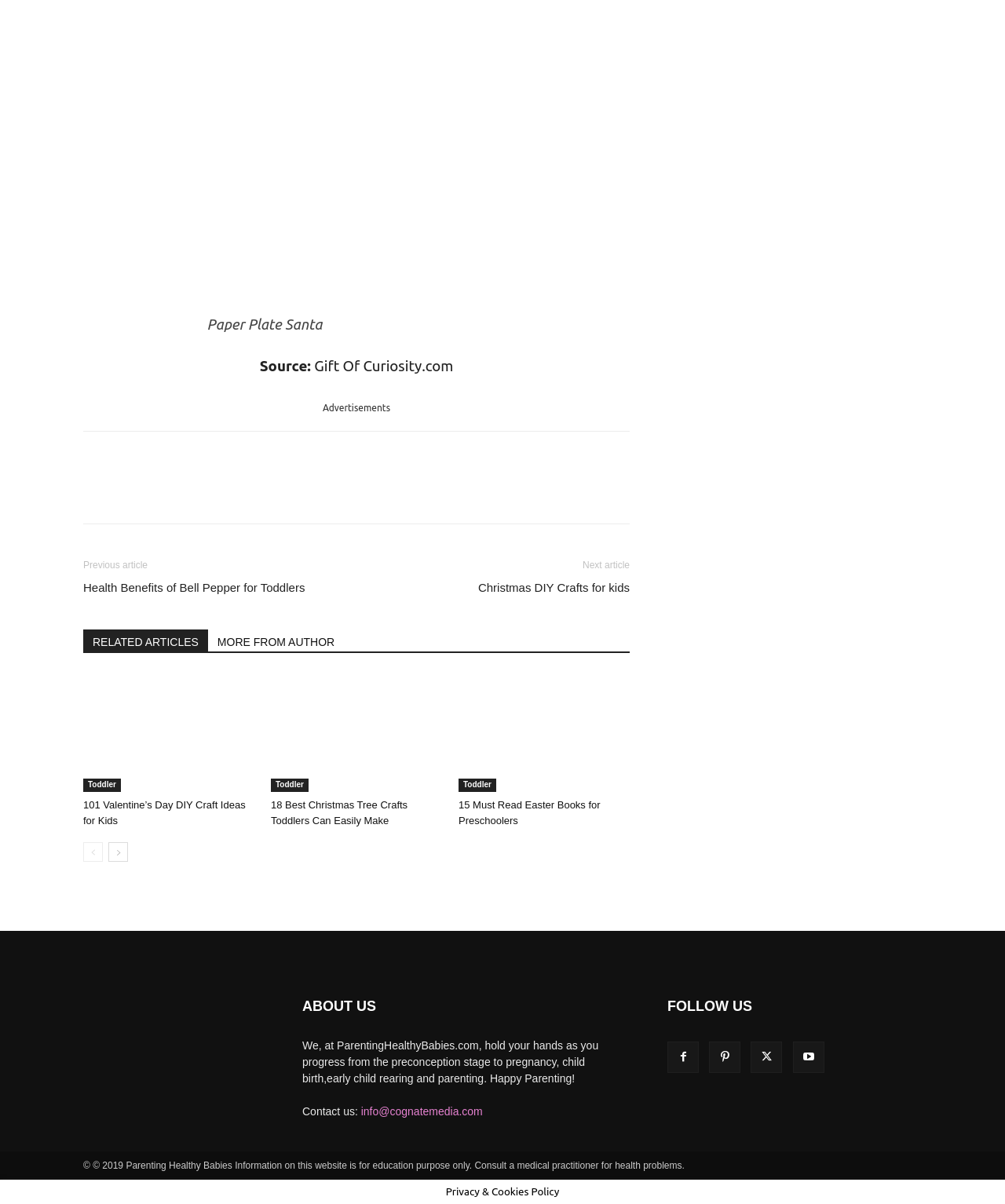Based on the image, provide a detailed response to the question:
How many related articles are there?

I counted the related articles in the 'RELATED ARTICLES' section, and there are 4 links: 'Health Benefits of Bell Pepper for Toddlers', 'Christmas DIY Crafts for kids', 'crafts for valentines day for kids', and '101 Valentine’s Day DIY Craft Ideas for Kids'. These links are located in the middle of the webpage.